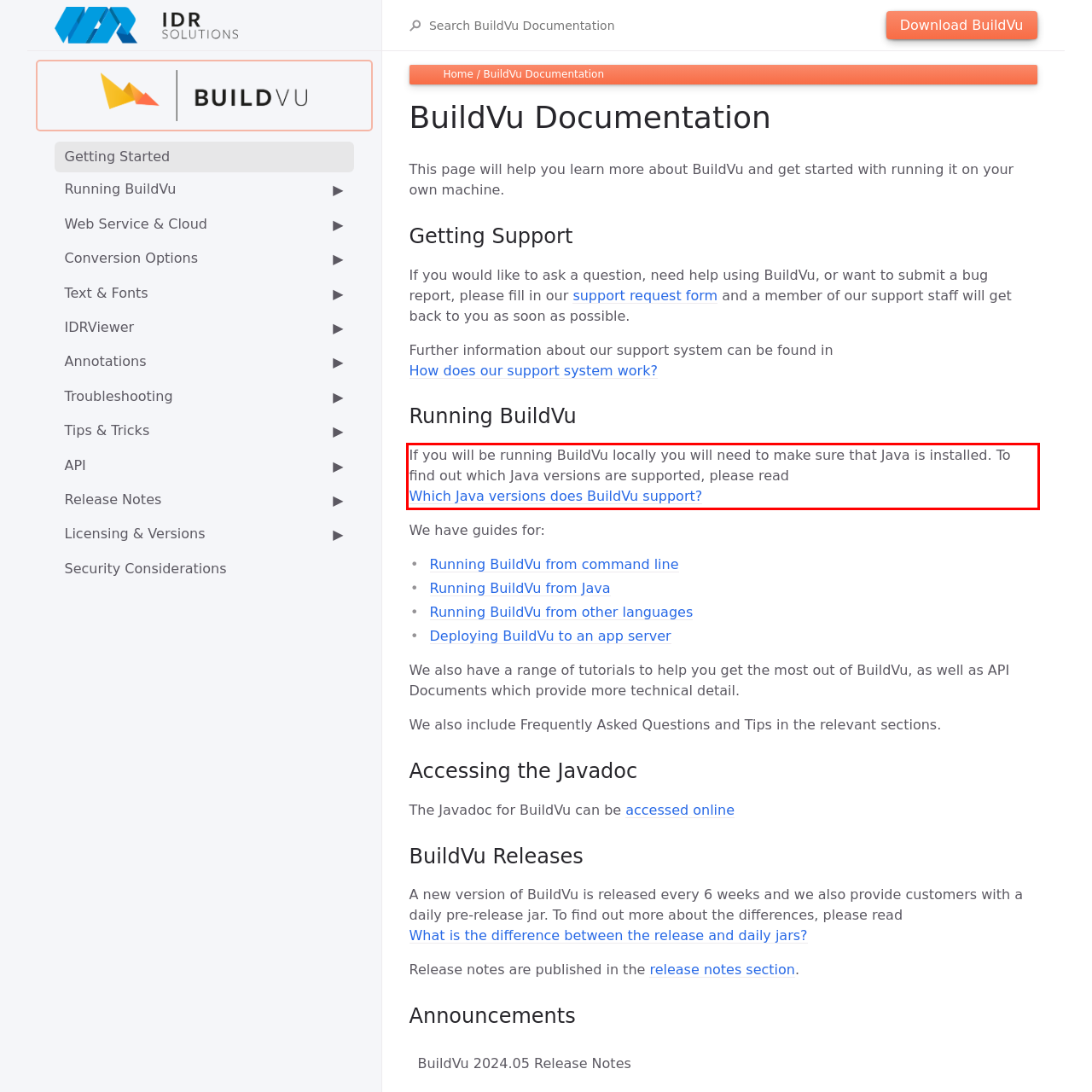Please extract the text content within the red bounding box on the webpage screenshot using OCR.

If you will be running BuildVu locally you will need to make sure that Java is installed. To find out which Java versions are supported, please read Which Java versions does BuildVu support?